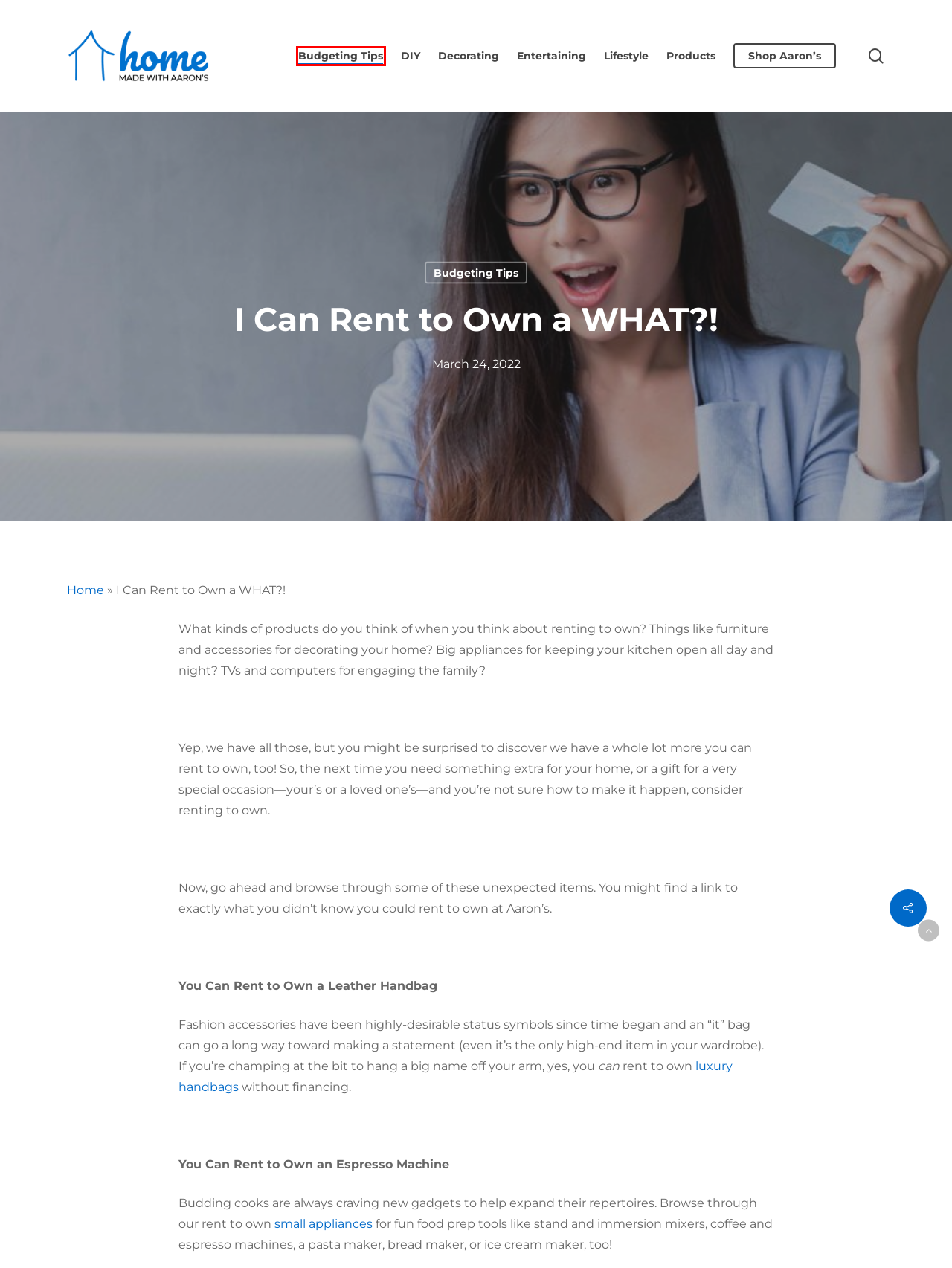You are provided with a screenshot of a webpage containing a red rectangle bounding box. Identify the webpage description that best matches the new webpage after the element in the bounding box is clicked. Here are the potential descriptions:
A. Products - Home Made with Aaron's
B. The Best Time to Shop For Patio Furniture - Home Made with Aaron's
C. DIY - Home Made with Aaron's
D. Budgeting Tips - Home Made with Aaron's
E. Lifestyle - Home Made with Aaron's
F. Decorating - Home Made with Aaron's
G. Entertaining - Home Made with Aaron's
H. Homepage - Home Made with Aaron's

D